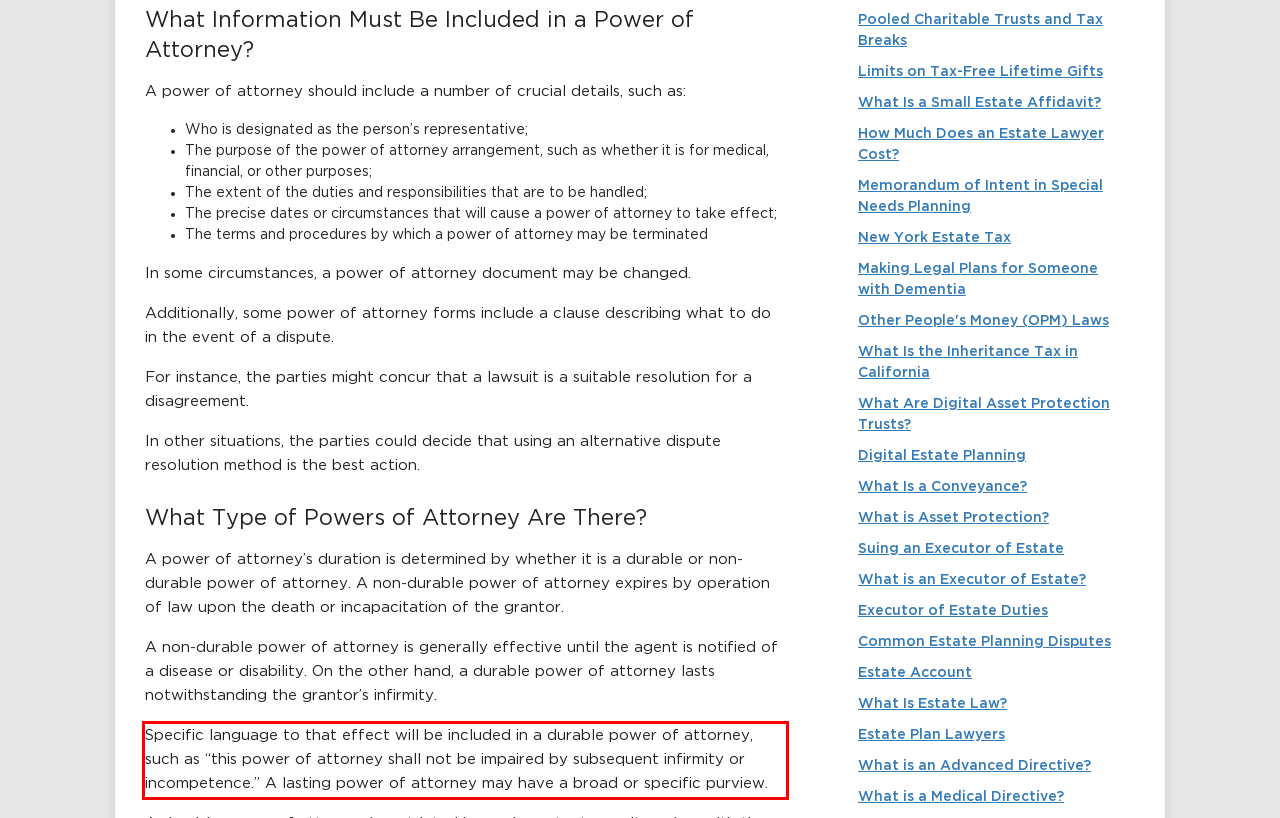Identify the text within the red bounding box on the webpage screenshot and generate the extracted text content.

Specific language to that effect will be included in a durable power of attorney, such as “this power of attorney shall not be impaired by subsequent infirmity or incompetence.” A lasting power of attorney may have a broad or specific purview.